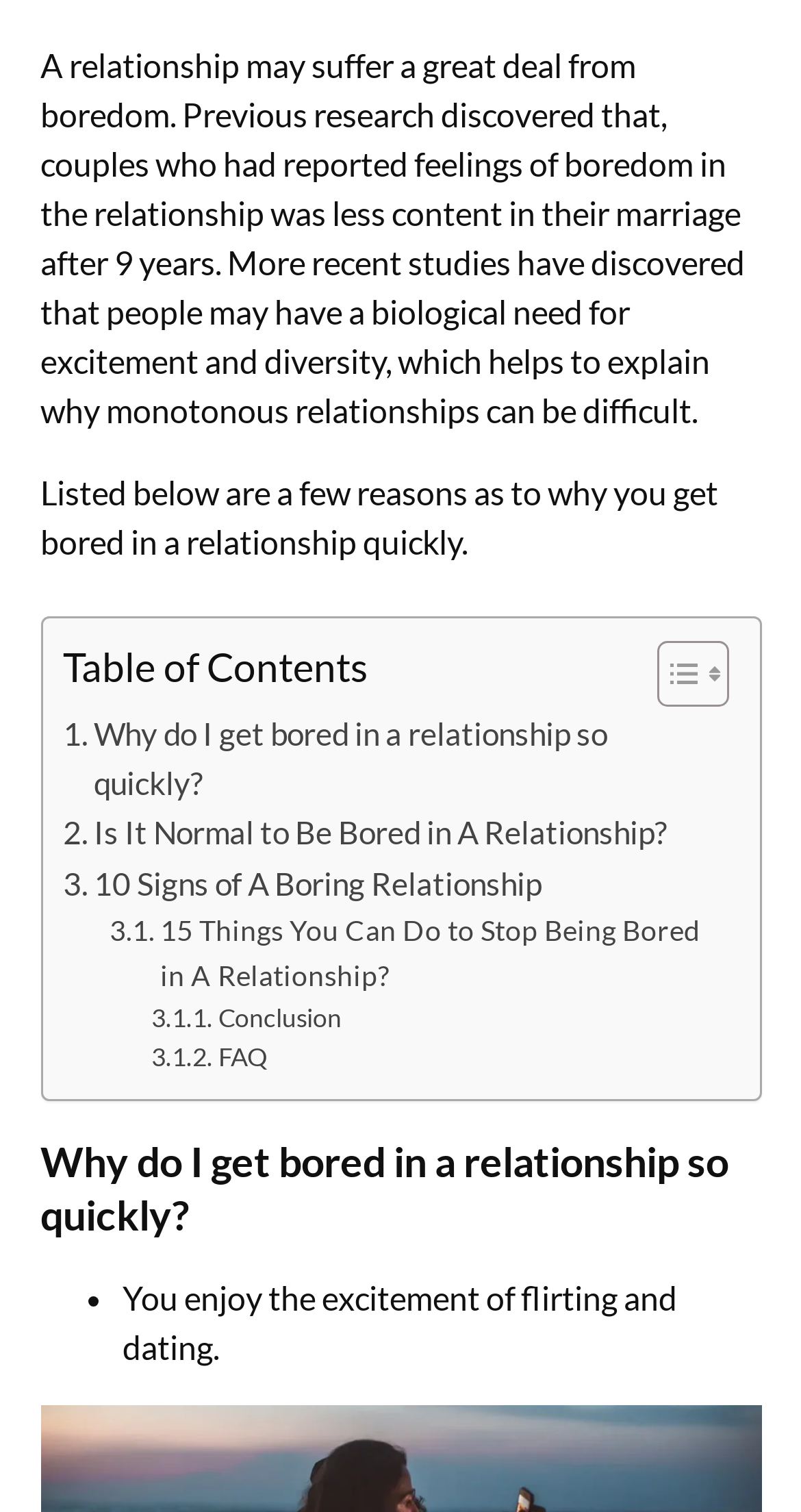Answer the following query with a single word or phrase:
What is the first point mentioned in the article about why people get bored in a relationship?

Enjoying excitement of flirting and dating